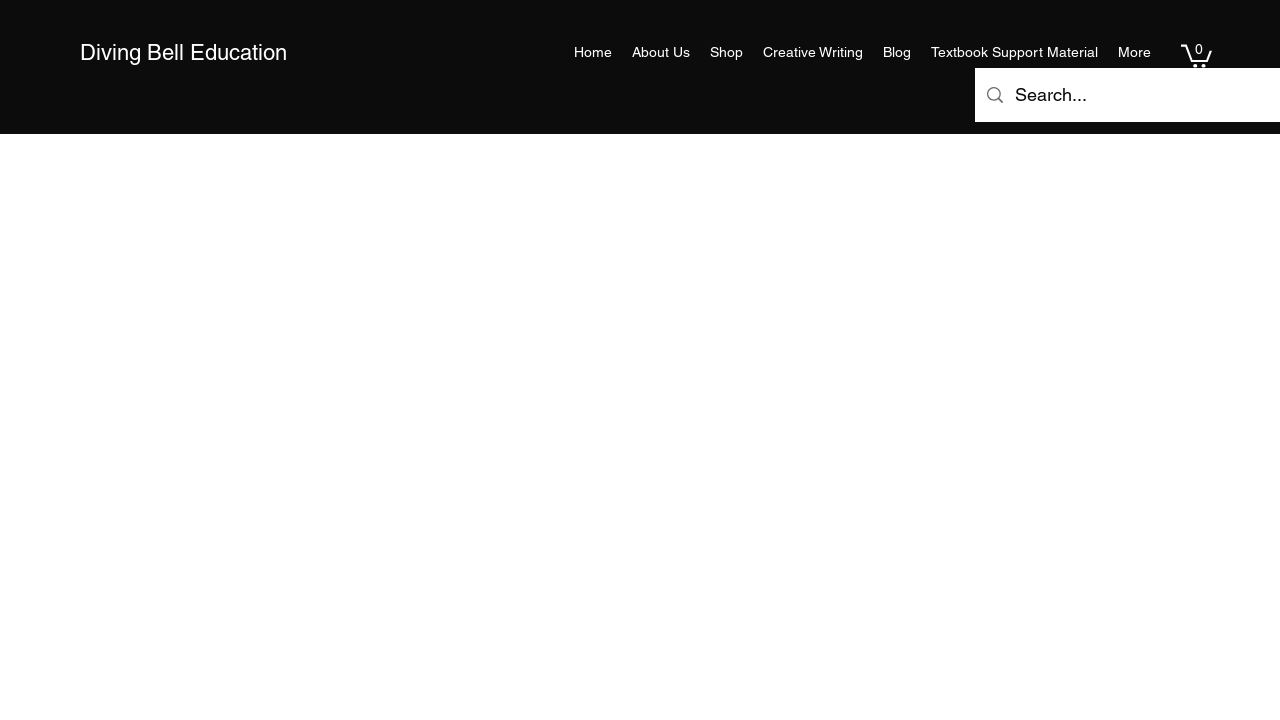How many items are in the cart?
Refer to the image and provide a detailed answer to the question.

I found the button element with the text 'Cart with 0 items' at the top right corner of the webpage, which indicates the number of items in the cart.